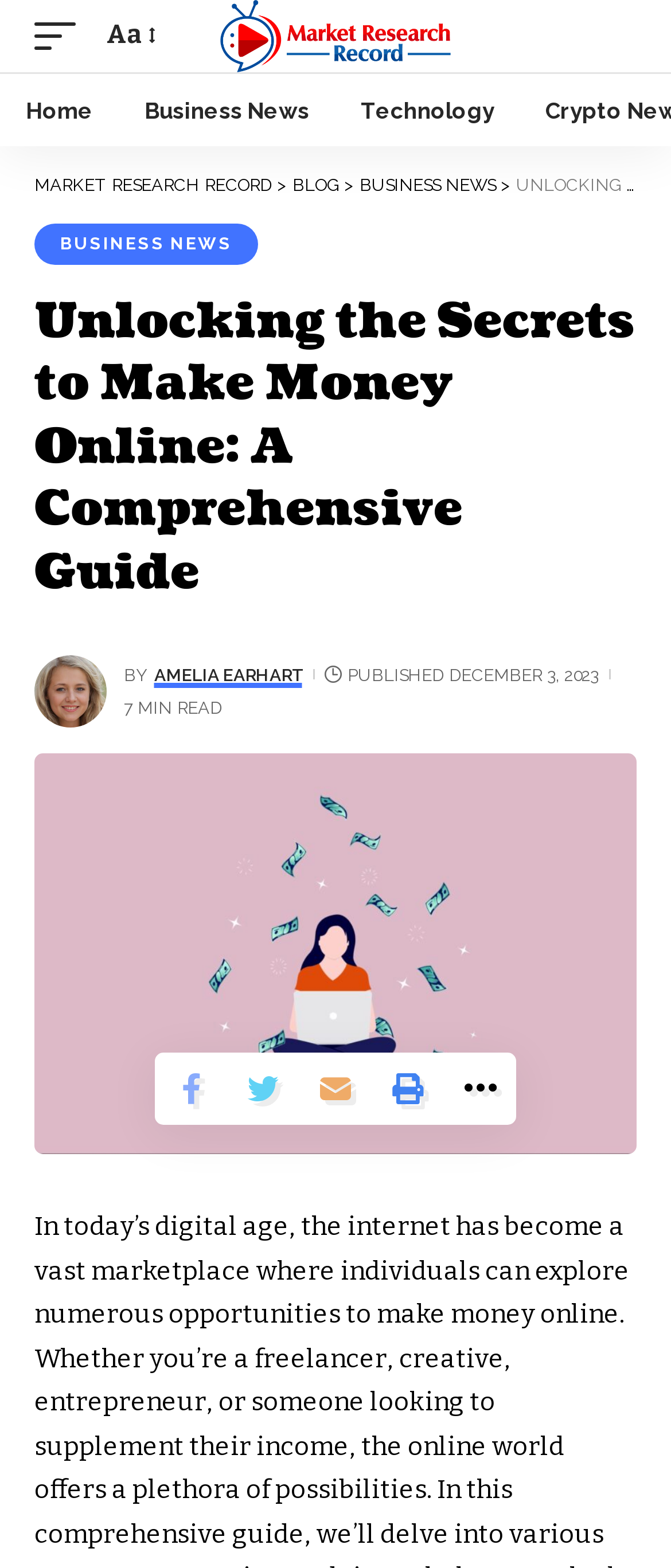Please identify the bounding box coordinates of the element I need to click to follow this instruction: "Resize the font".

[0.146, 0.009, 0.238, 0.037]